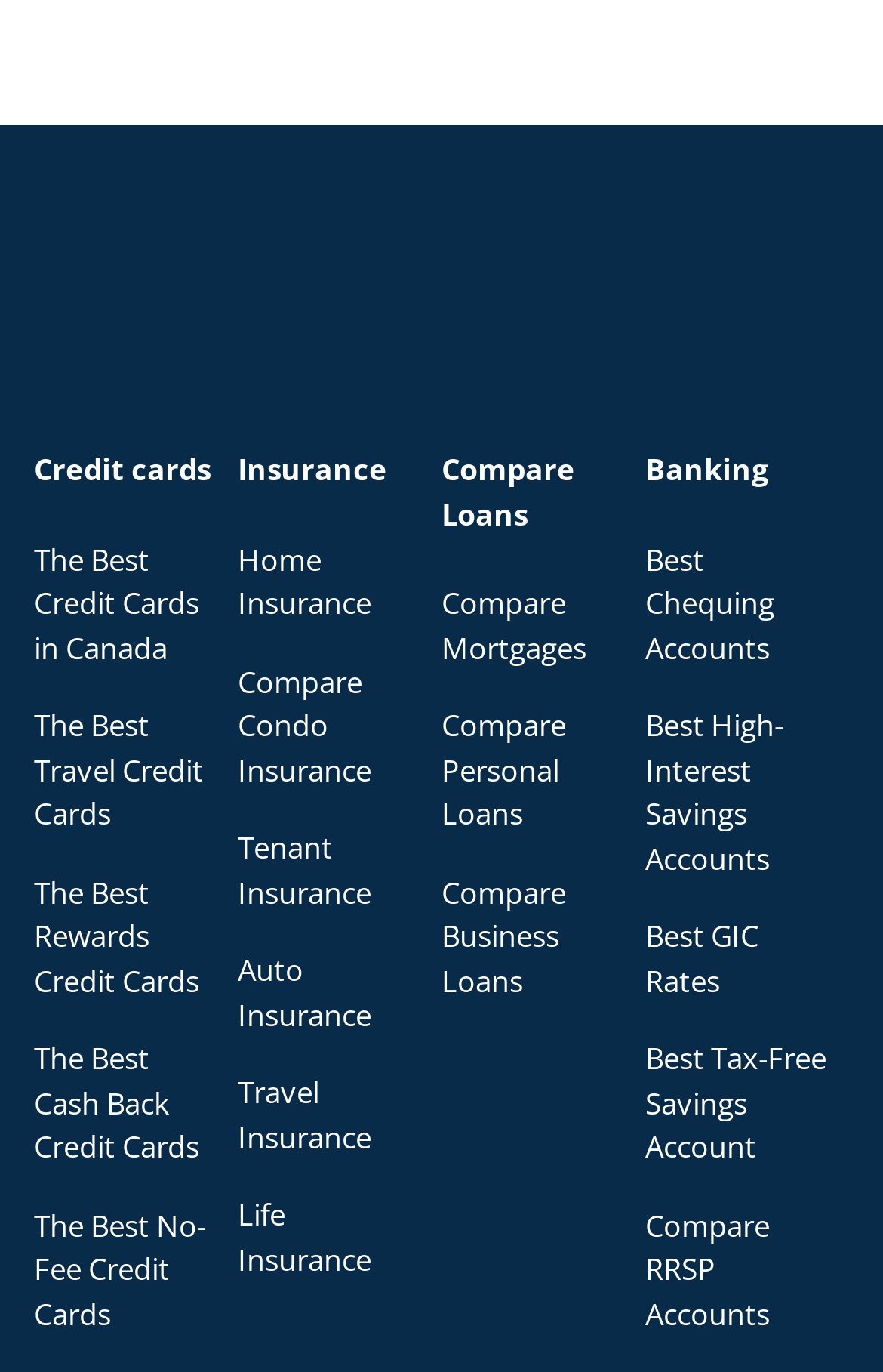Please identify the bounding box coordinates of the clickable element to fulfill the following instruction: "Click the SHARE button". The coordinates should be four float numbers between 0 and 1, i.e., [left, top, right, bottom].

None